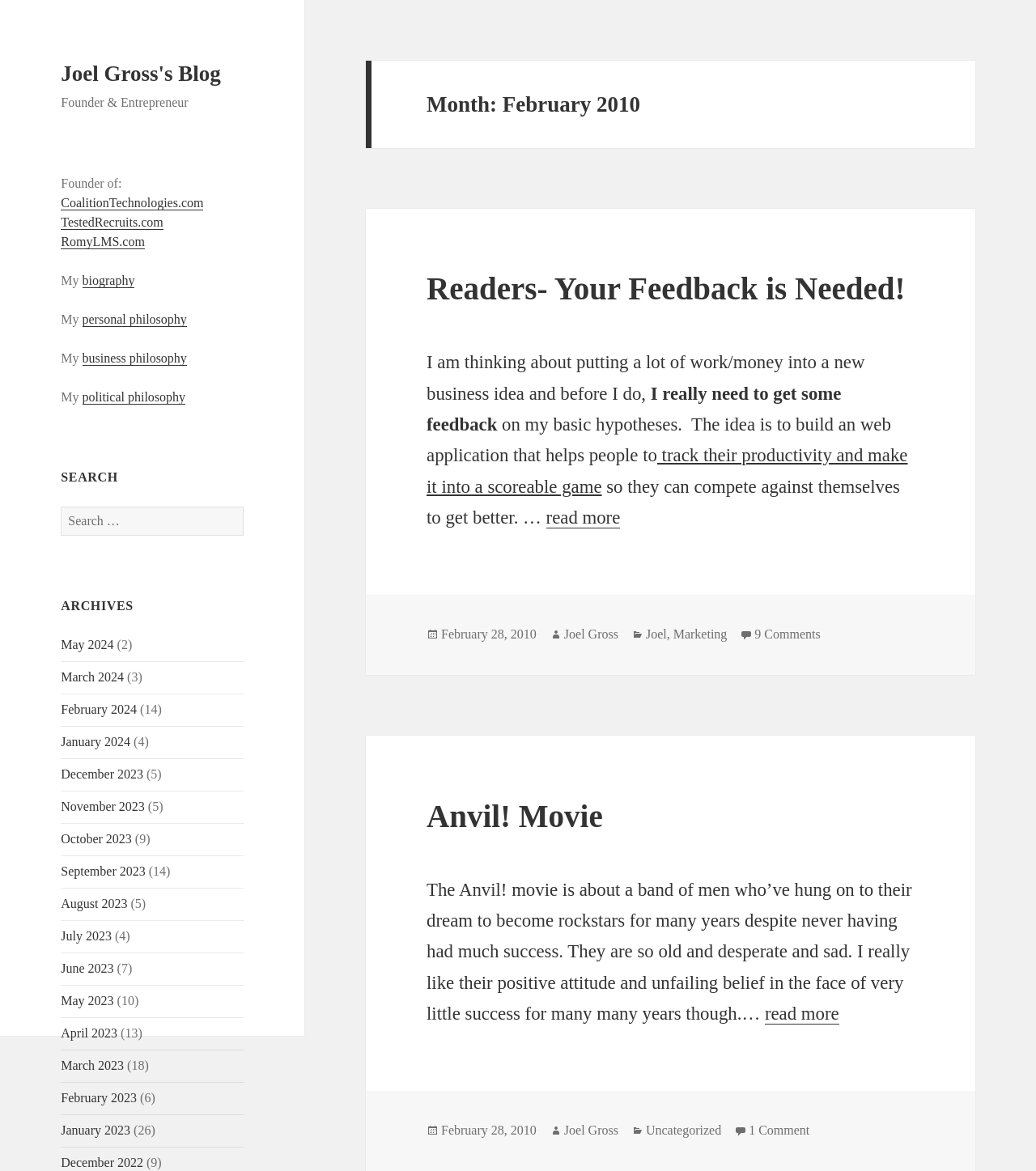Select the bounding box coordinates of the element I need to click to carry out the following instruction: "Visit Joel Gross's blog".

[0.059, 0.053, 0.213, 0.073]